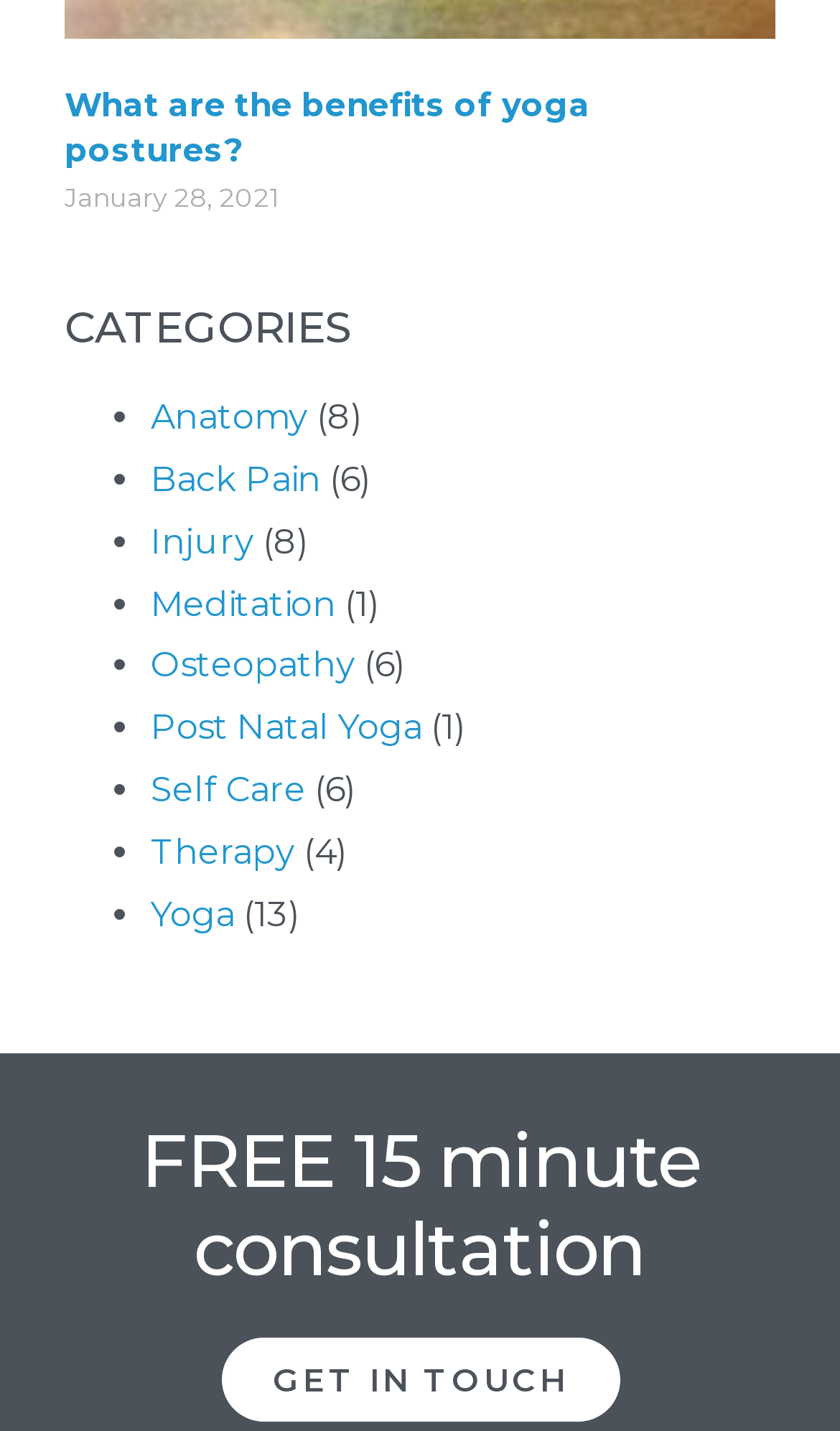Predict the bounding box coordinates of the area that should be clicked to accomplish the following instruction: "go to home page". The bounding box coordinates should consist of four float numbers between 0 and 1, i.e., [left, top, right, bottom].

None